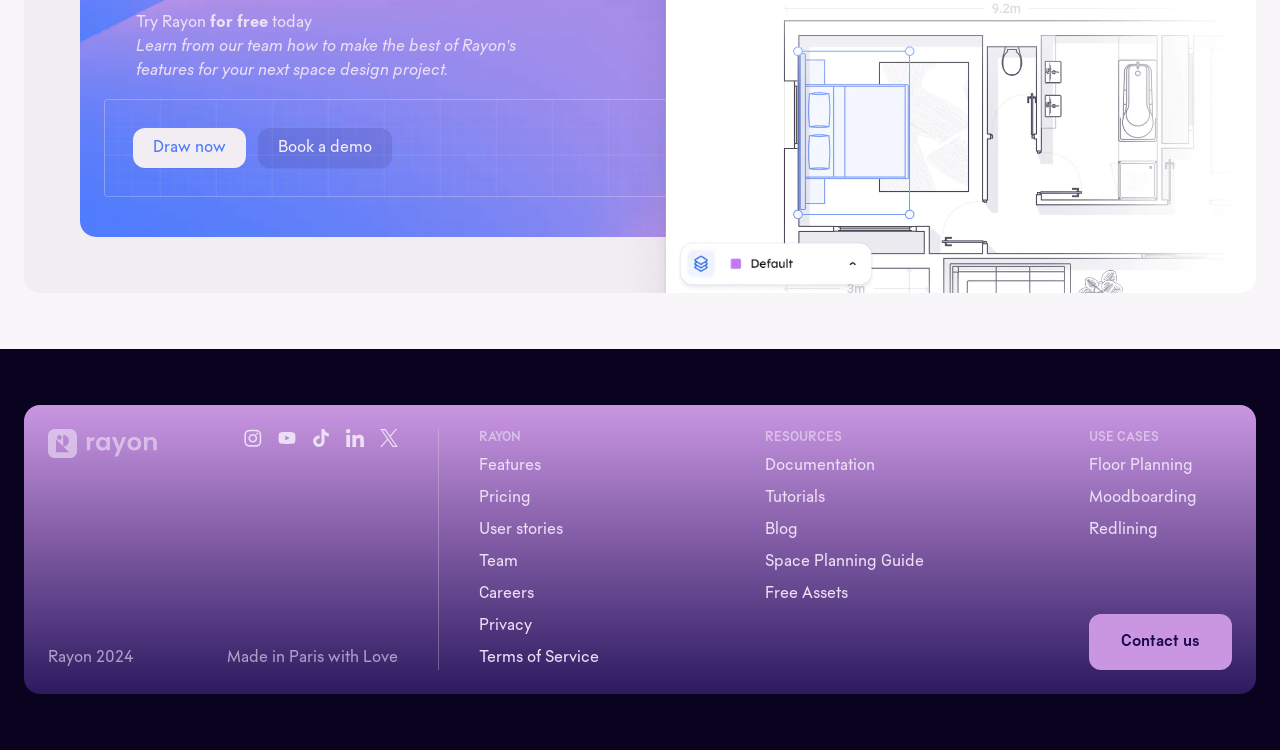Locate the bounding box coordinates of the area where you should click to accomplish the instruction: "Click on 'Features'".

[0.374, 0.61, 0.423, 0.632]